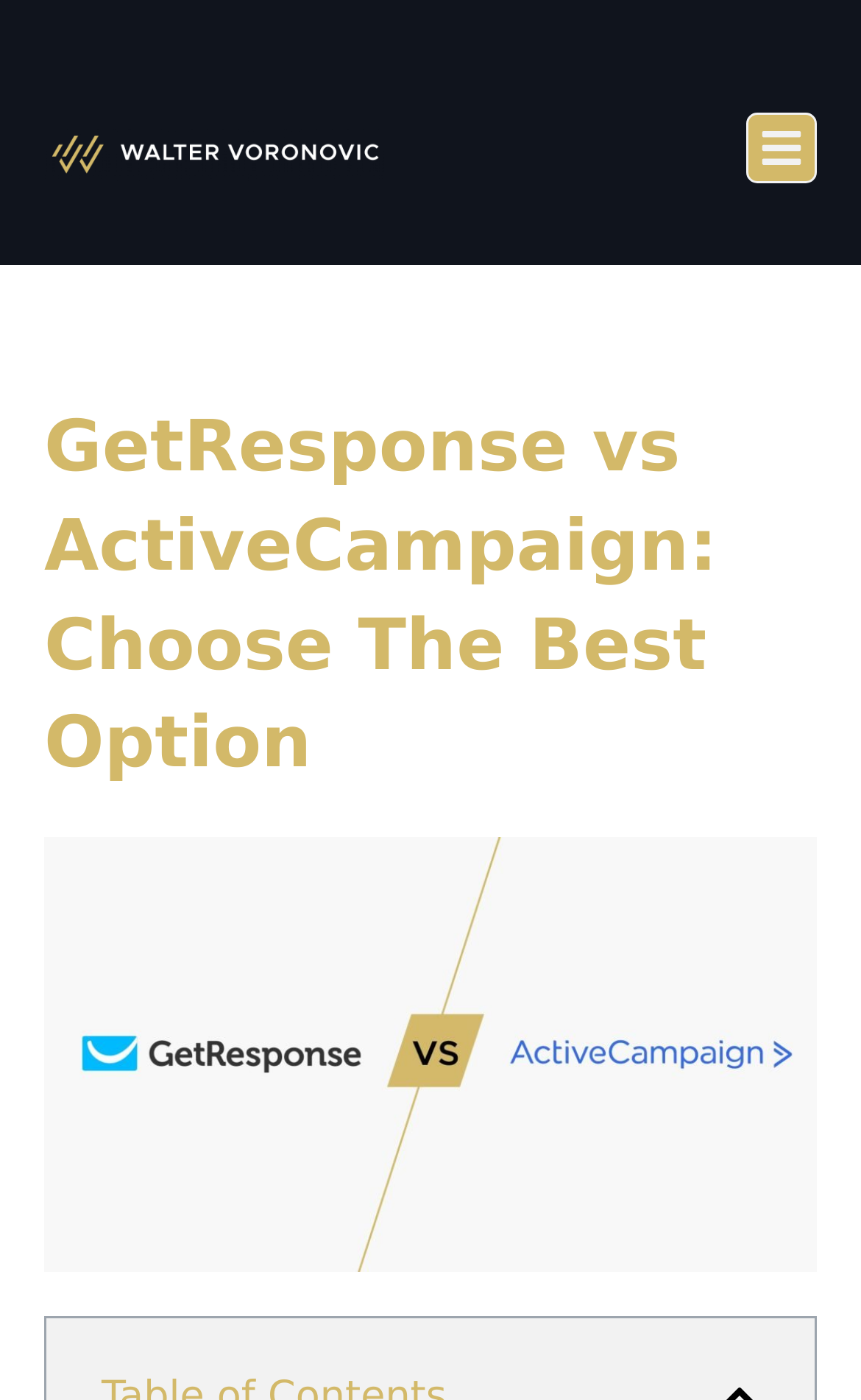Find the headline of the webpage and generate its text content.

GetResponse vs ActiveCampaign: Choose The Best Option